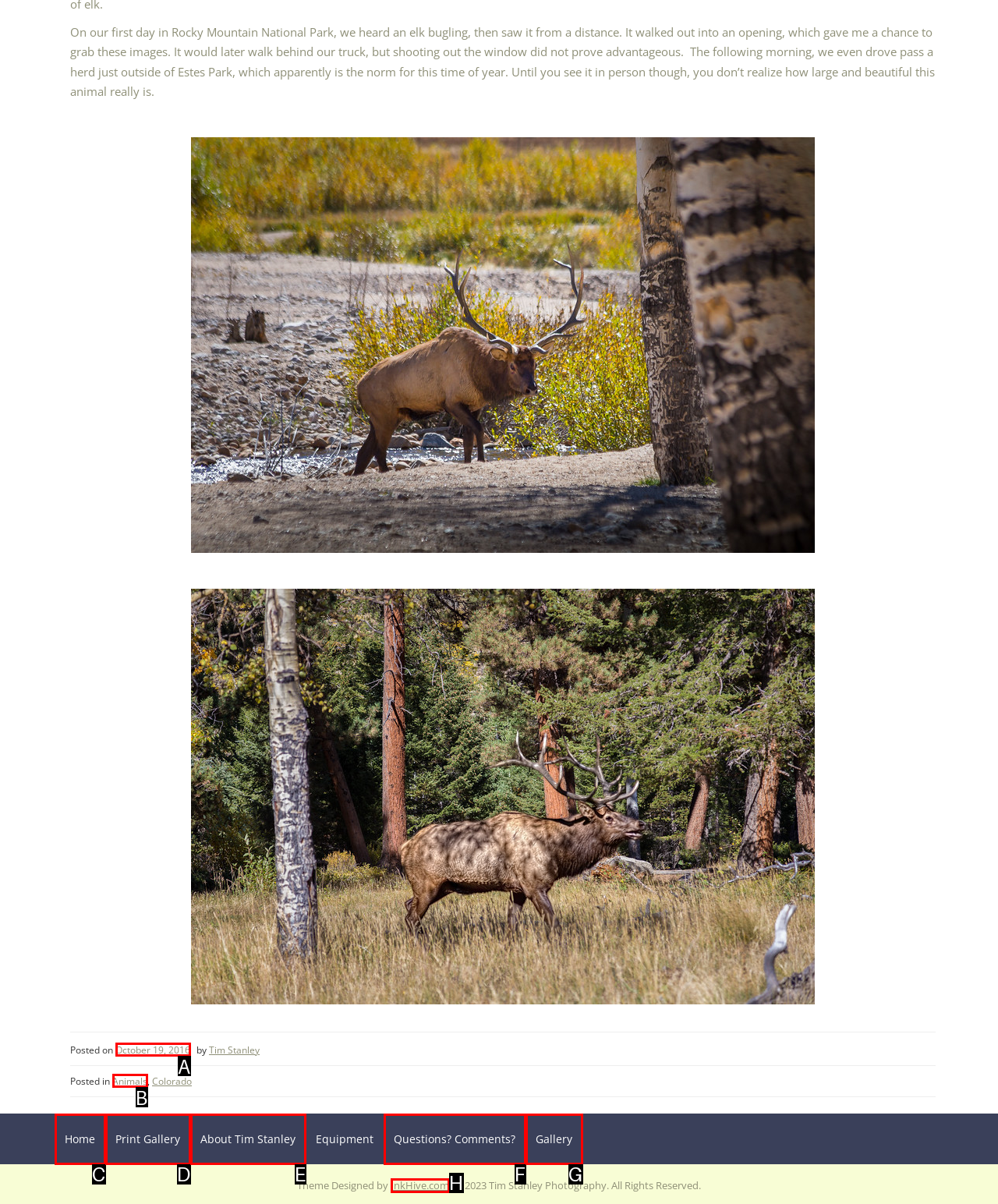Match the description: Table of Contents to the appropriate HTML element. Respond with the letter of your selected option.

None